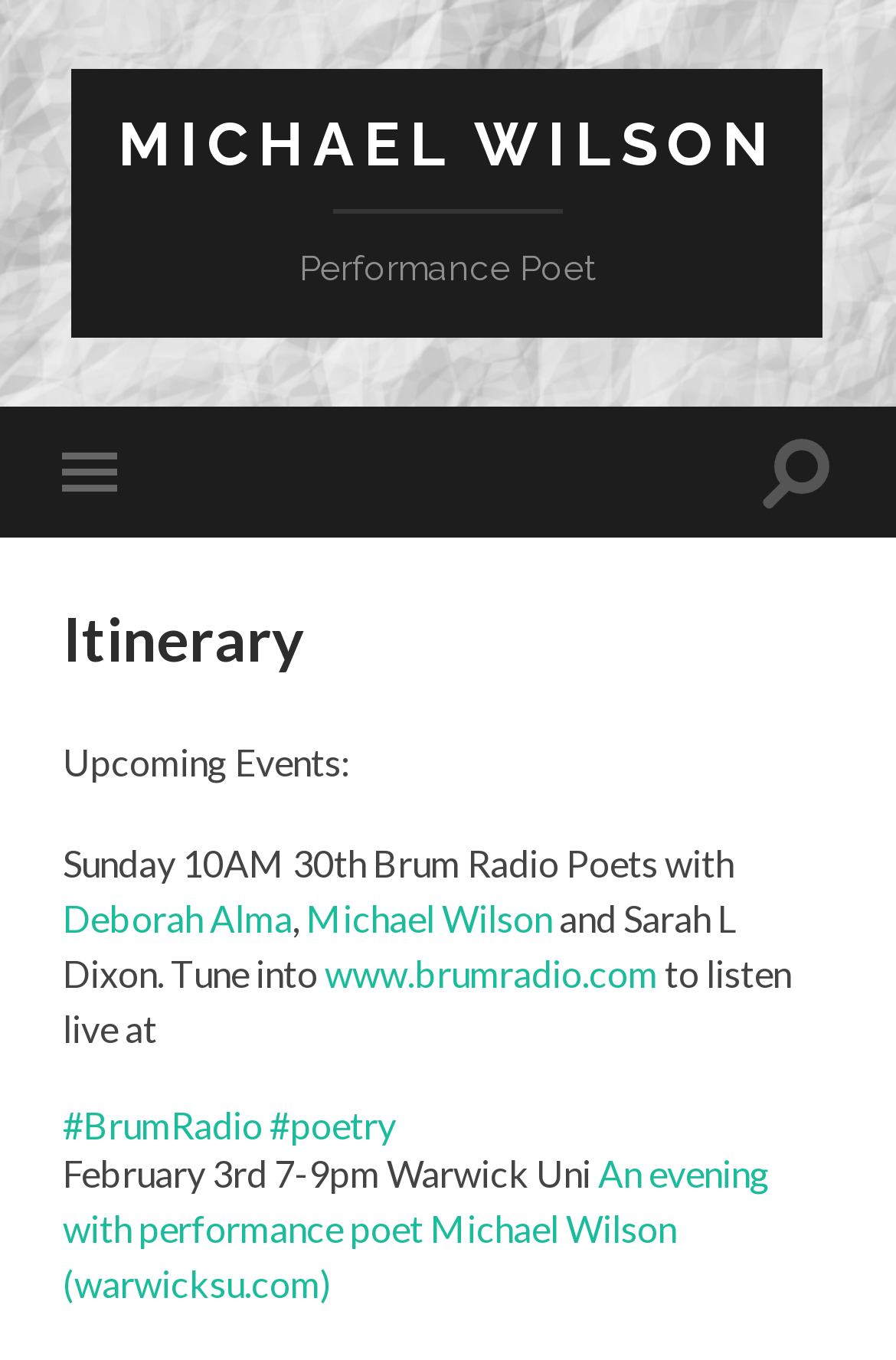Determine the bounding box coordinates of the UI element described by: "Toggle mobile menu".

[0.07, 0.299, 0.152, 0.395]